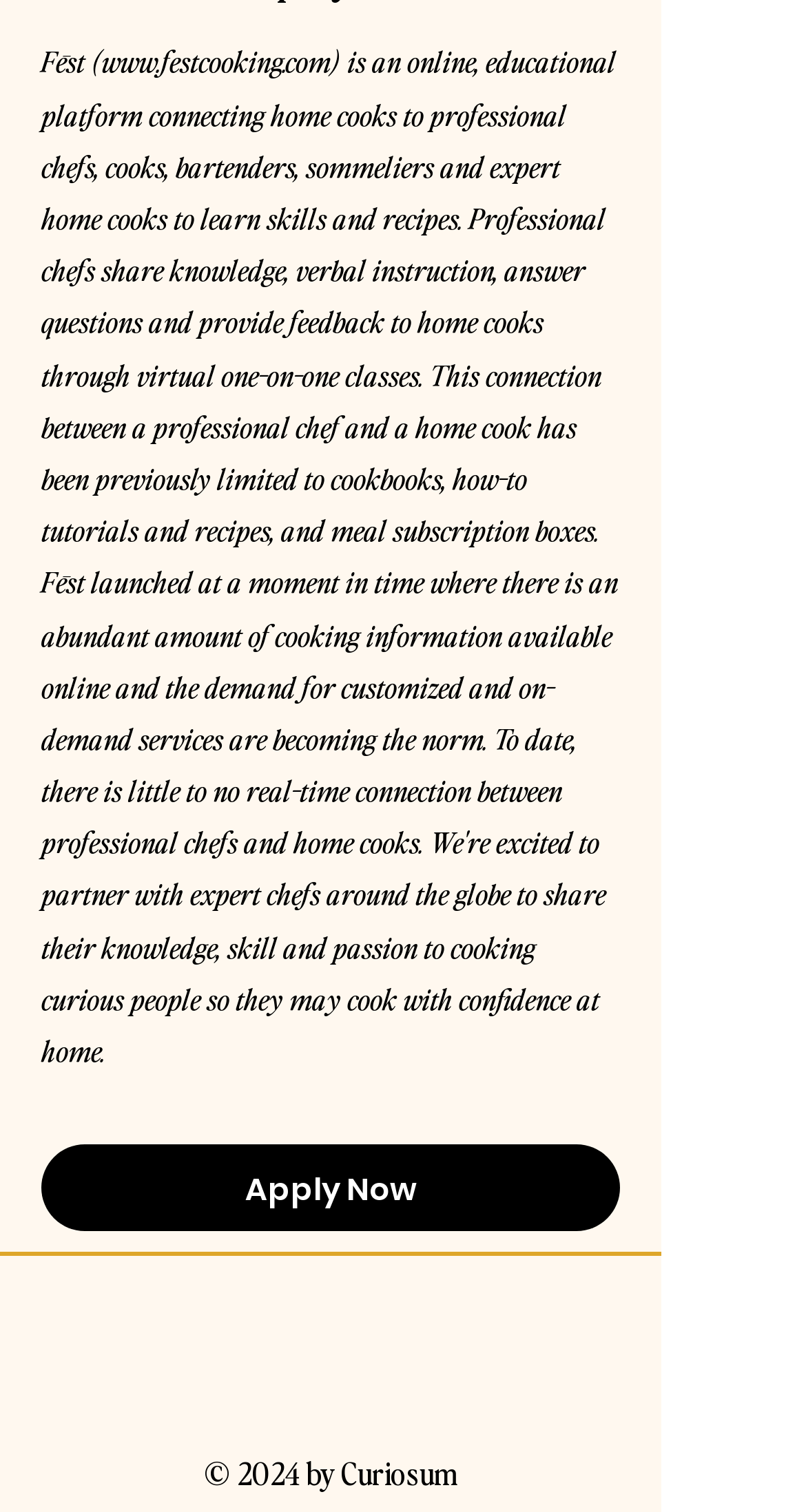How many social media links are available in the Social Bar?
Refer to the image and give a detailed answer to the question.

The Social Bar list element contains three link elements, which are Facebook, Instagram, and another unspecified social media platform, indicating that there are three social media links available.